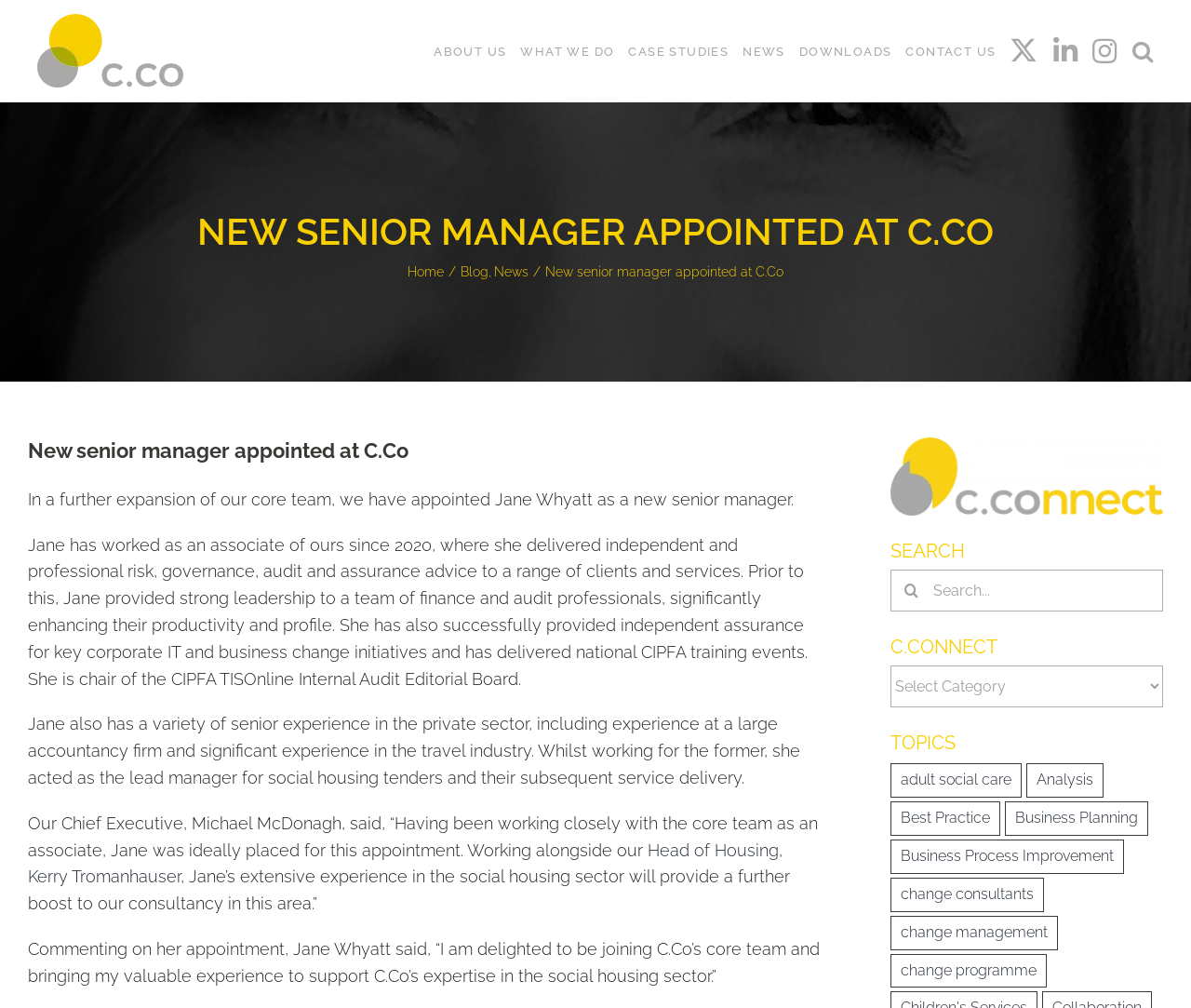What is the name of the Chief Executive?
Based on the image, respond with a single word or phrase.

Michael McDonagh